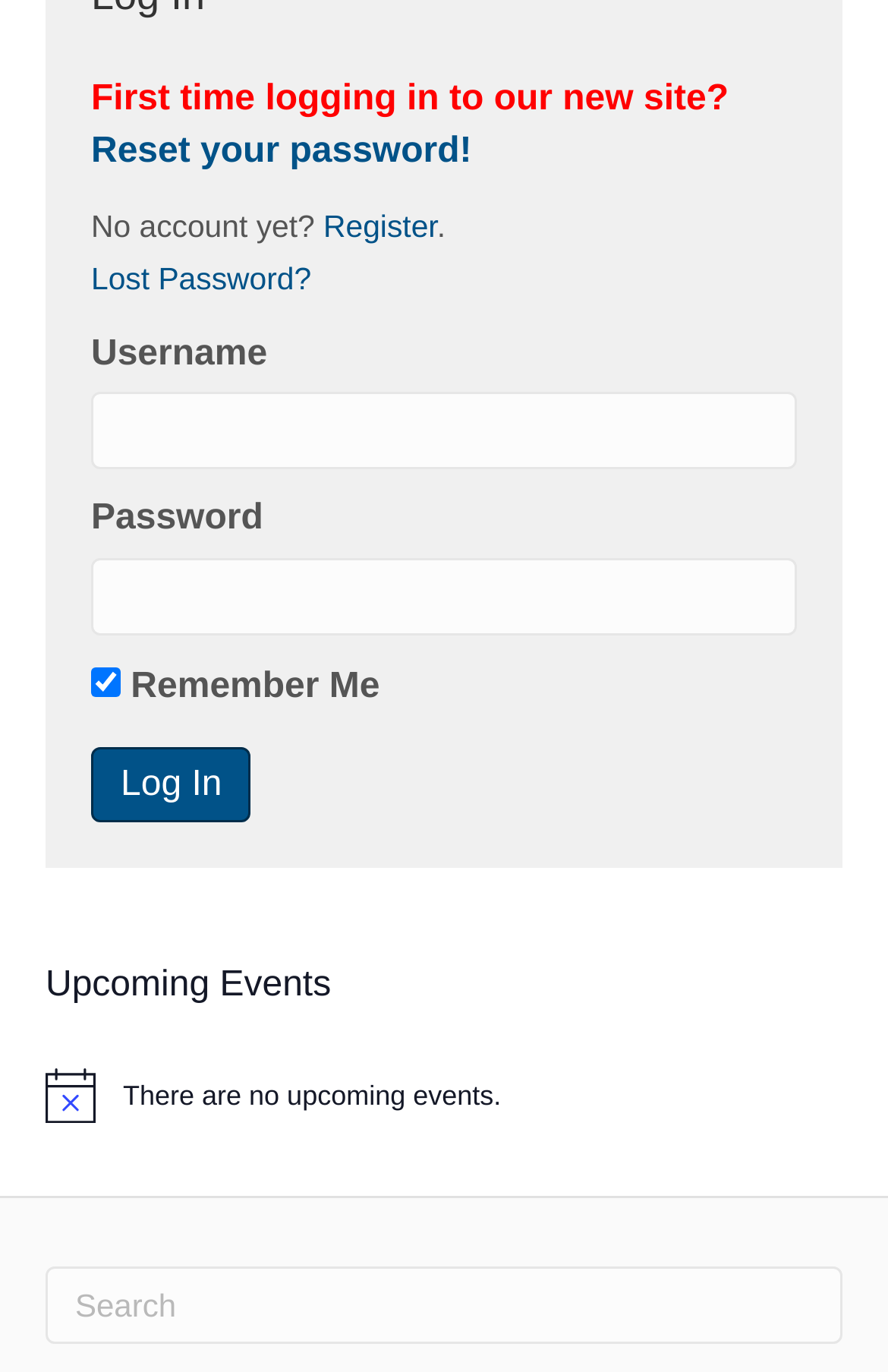Respond with a single word or short phrase to the following question: 
What is the default state of the 'Remember Me' checkbox?

Checked